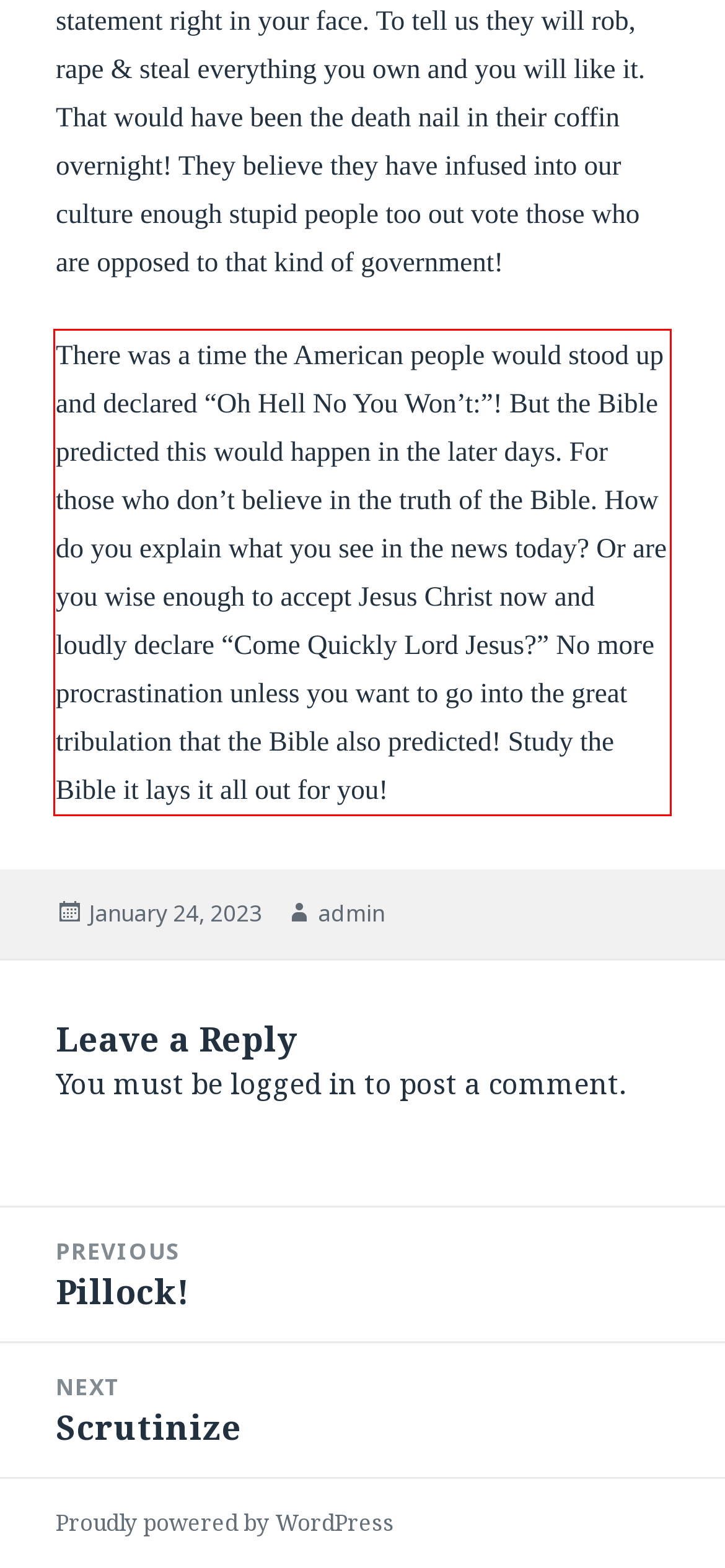Look at the webpage screenshot and recognize the text inside the red bounding box.

There was a time the American people would stood up and declared “Oh Hell No You Won’t:”! But the Bible predicted this would happen in the later days. For those who don’t believe in the truth of the Bible. How do you explain what you see in the news today? Or are you wise enough to accept Jesus Christ now and loudly declare “Come Quickly Lord Jesus?” No more procrastination unless you want to go into the great tribulation that the Bible also predicted! Study the Bible it lays it all out for you!